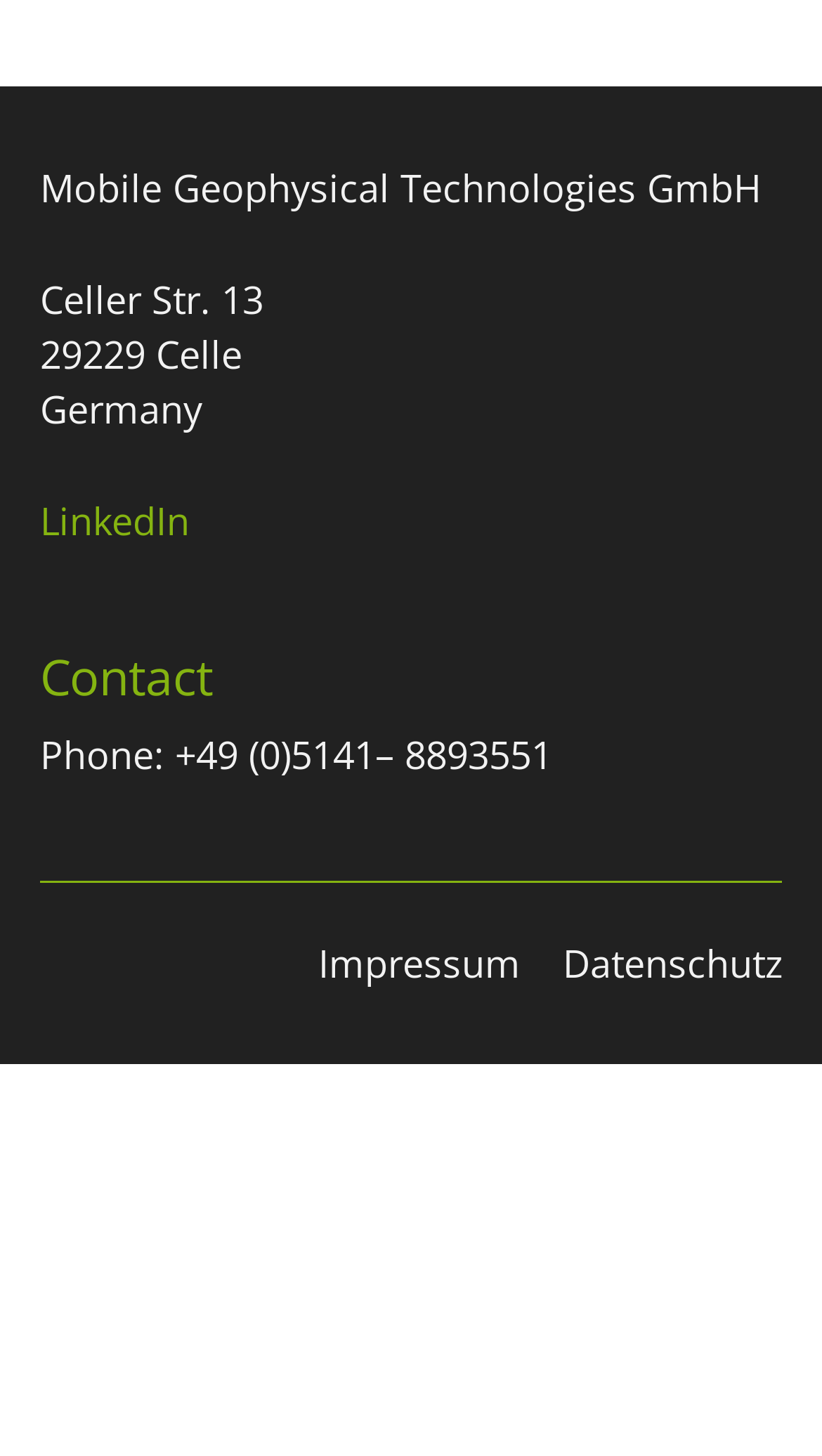Use one word or a short phrase to answer the question provided: 
What are the two links at the bottom of the page?

Impressum and Datenschutz